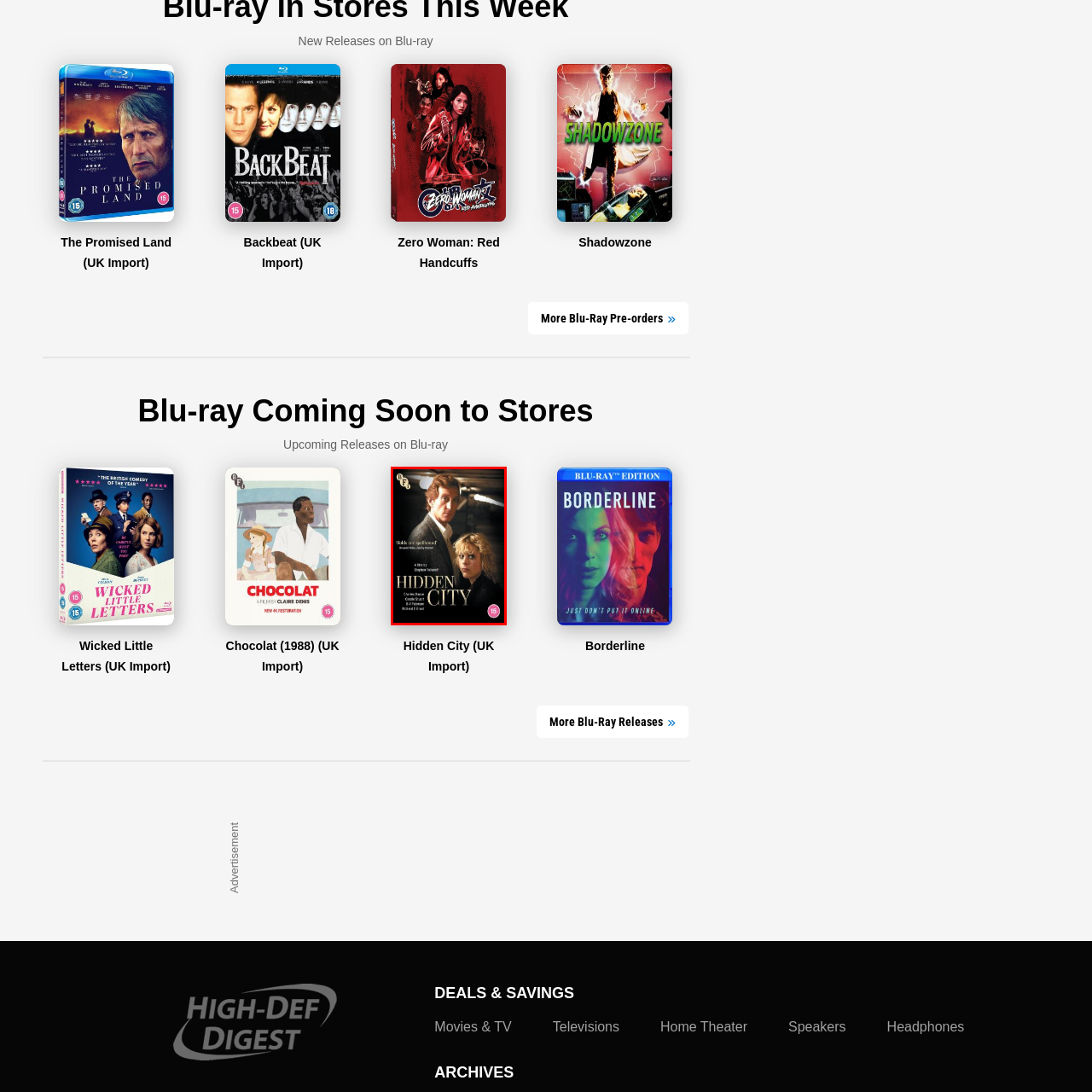Give an in-depth description of the image highlighted with the red boundary.

The image showcases the cover art for the film "Hidden City," a UK import Blu-ray release. Prominently displayed are the lead characters, portrayed by actors Charles Dance and Christine Stuart, captured in a moment that hints at a deeper narrative. The film is directed by Stephen Poliakoff, as indicated in the text on the cover. The design features a dramatic color palette, enhancing the intrigue surrounding the film's themes. The cover art also includes the British Board of Film Classification rating "15," indicating that it is suitable for viewers aged 15 and older. Overall, this image represents a compelling addition to any classic film collection, enticing potential viewers with its evocative visuals and esteemed cast.